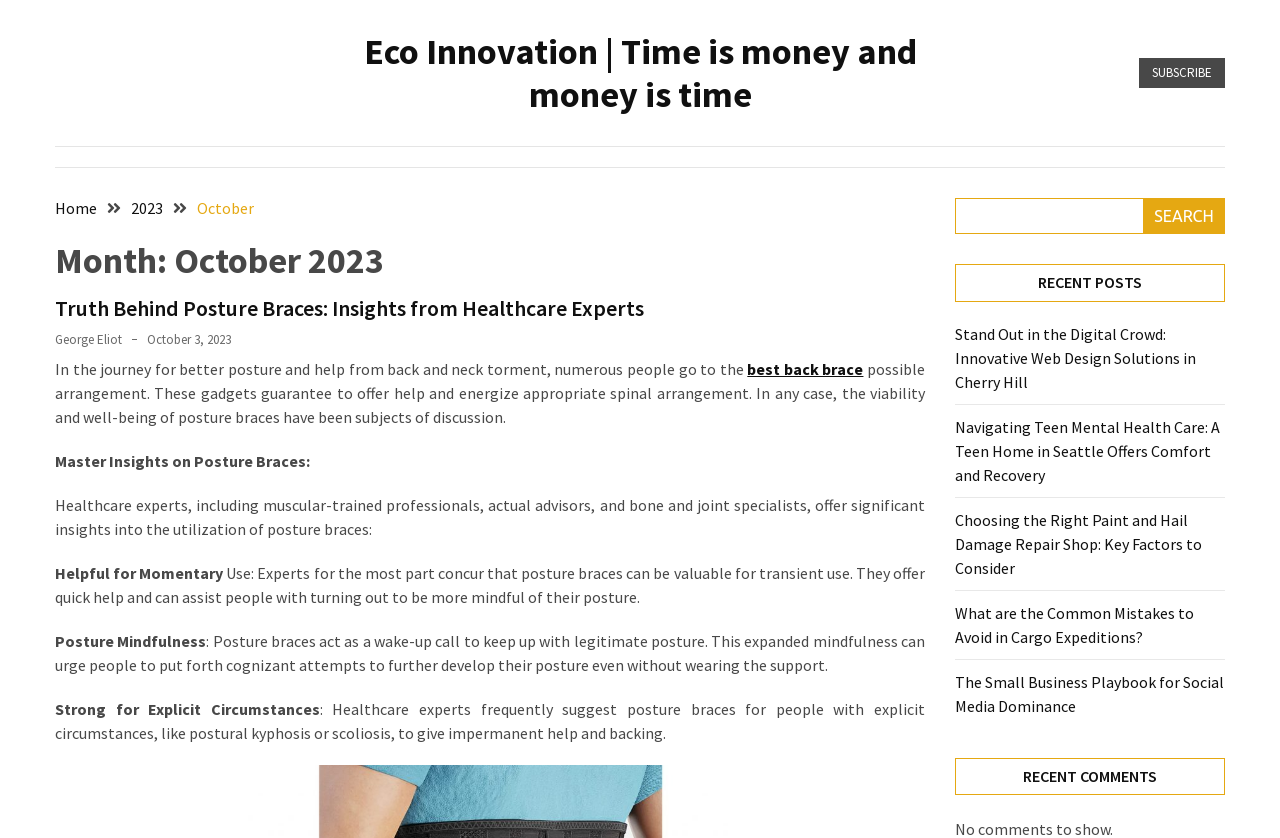Is there a search function on the webpage?
Can you provide a detailed and comprehensive answer to the question?

I found a search box and a 'Search' button on the webpage, which suggests that there is a search function available.